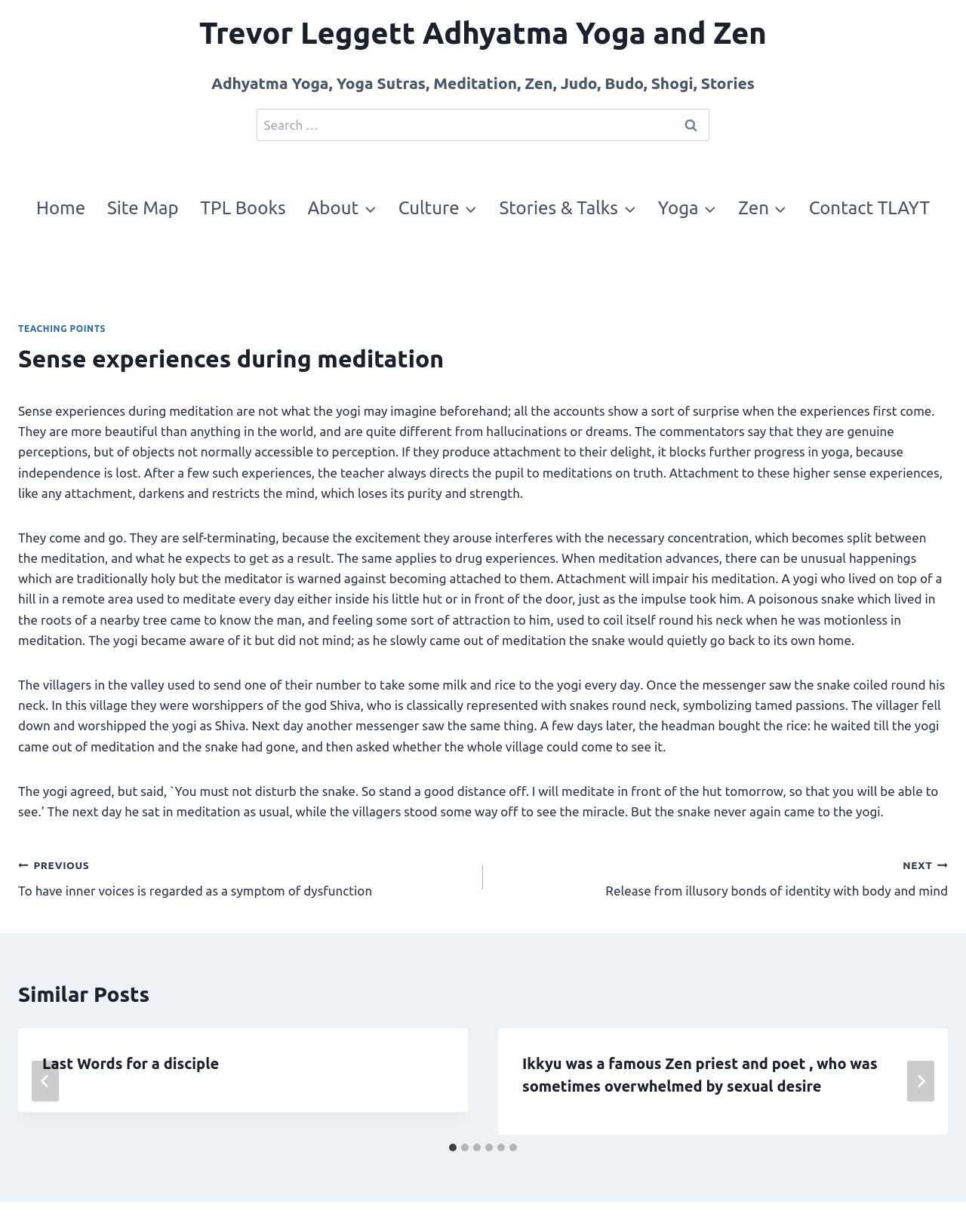Identify the bounding box coordinates of the clickable region necessary to fulfill the following instruction: "Go to the next post". The bounding box coordinates should be four float numbers between 0 and 1, i.e., [left, top, right, bottom].

[0.5, 0.693, 0.981, 0.732]